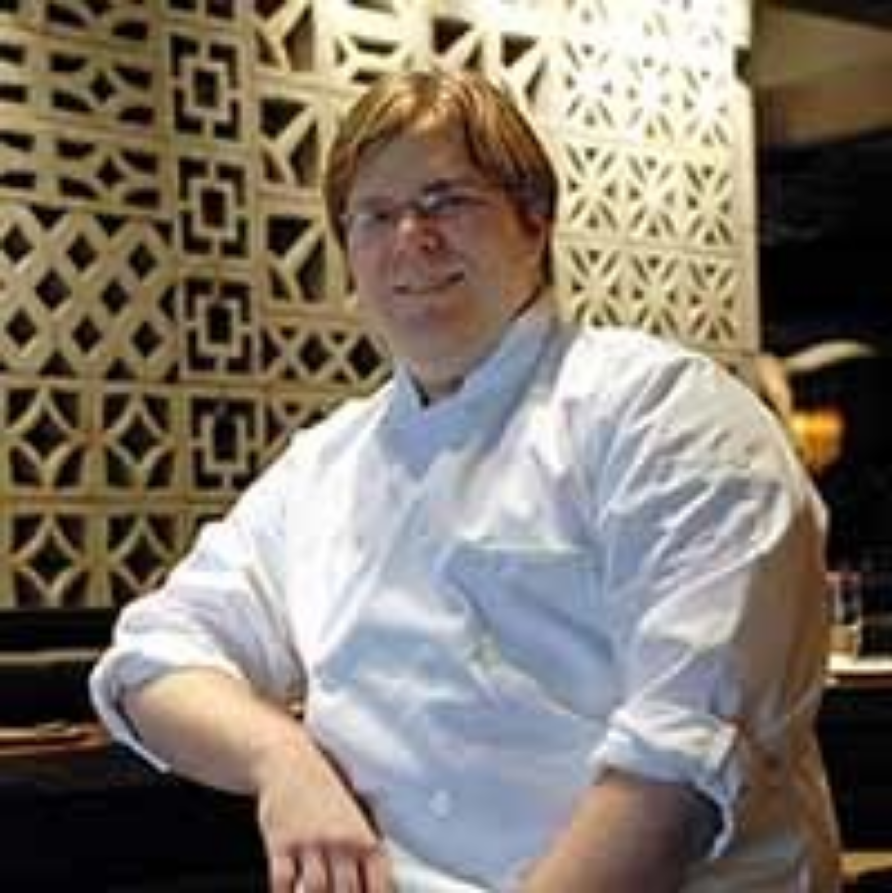Please give a succinct answer using a single word or phrase:
What is the atmosphere of the restaurant?

Welcoming